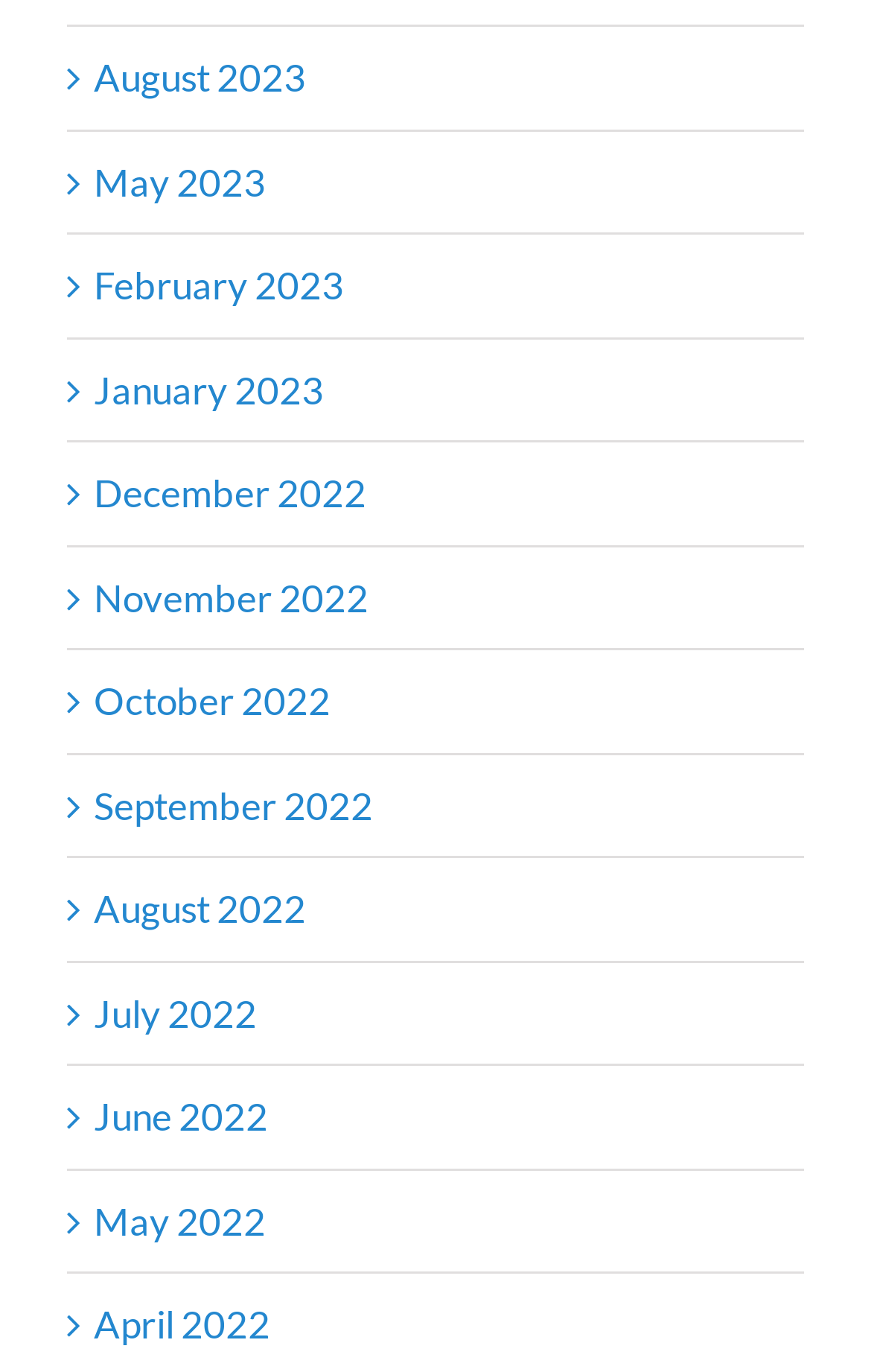Find the bounding box coordinates corresponding to the UI element with the description: "August 2022". The coordinates should be formatted as [left, top, right, bottom], with values as floats between 0 and 1.

[0.108, 0.645, 0.351, 0.679]